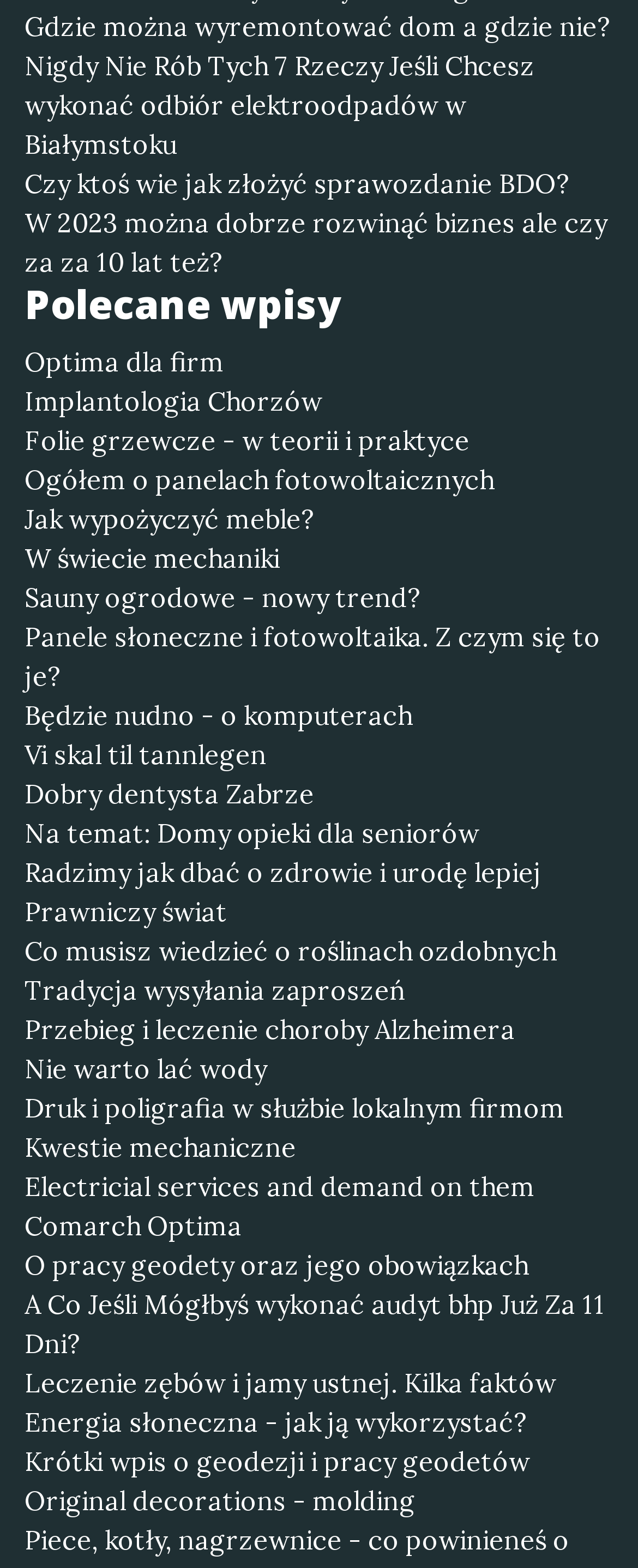Locate the bounding box coordinates of the element you need to click to accomplish the task described by this instruction: "Visit the page about 'Optima dla firm'".

[0.038, 0.218, 0.962, 0.243]